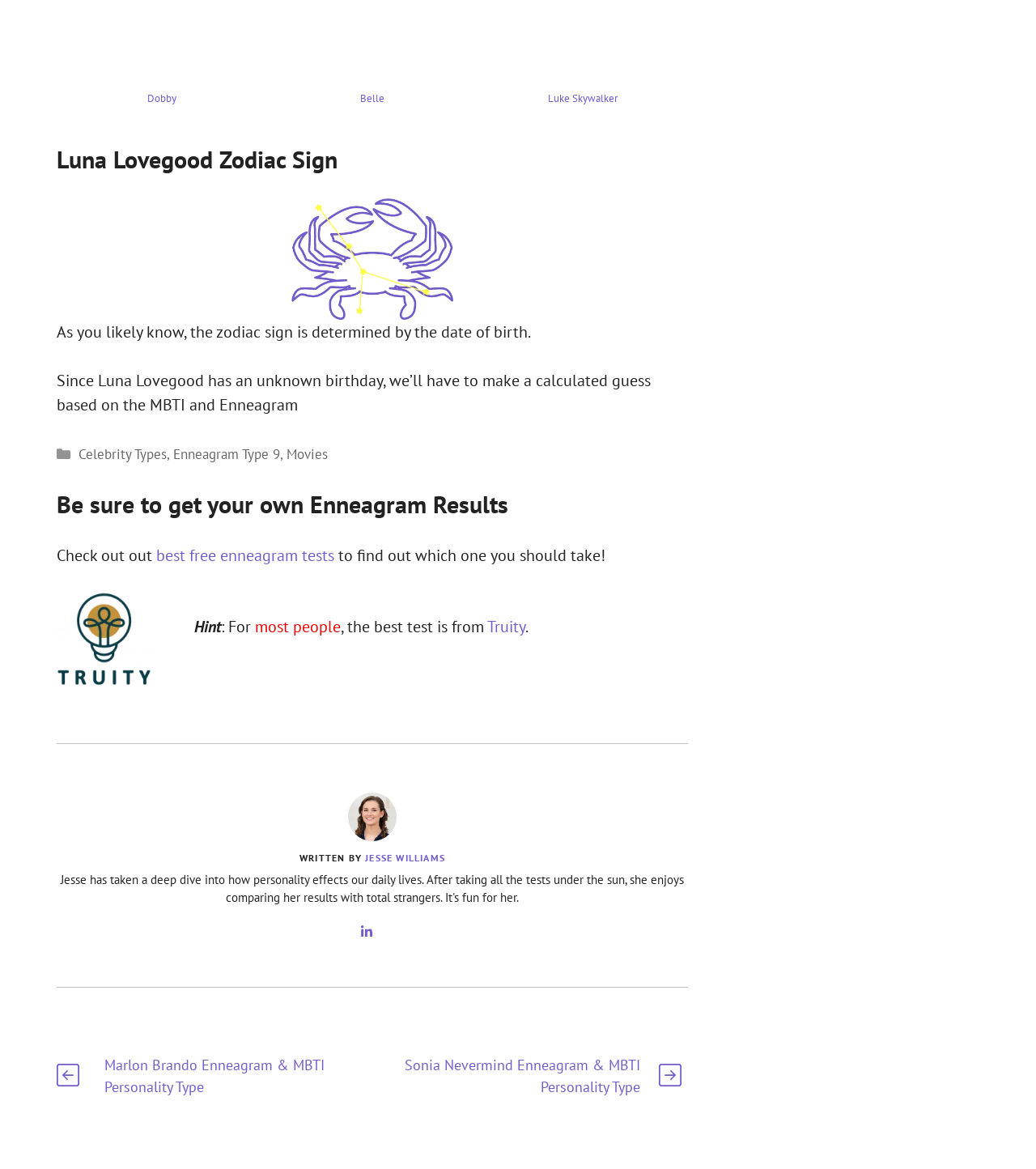Identify the bounding box coordinates for the element you need to click to achieve the following task: "Click on the link 'Compare it to...'". Provide the bounding box coordinates as four float numbers between 0 and 1, in the form [left, top, right, bottom].

None